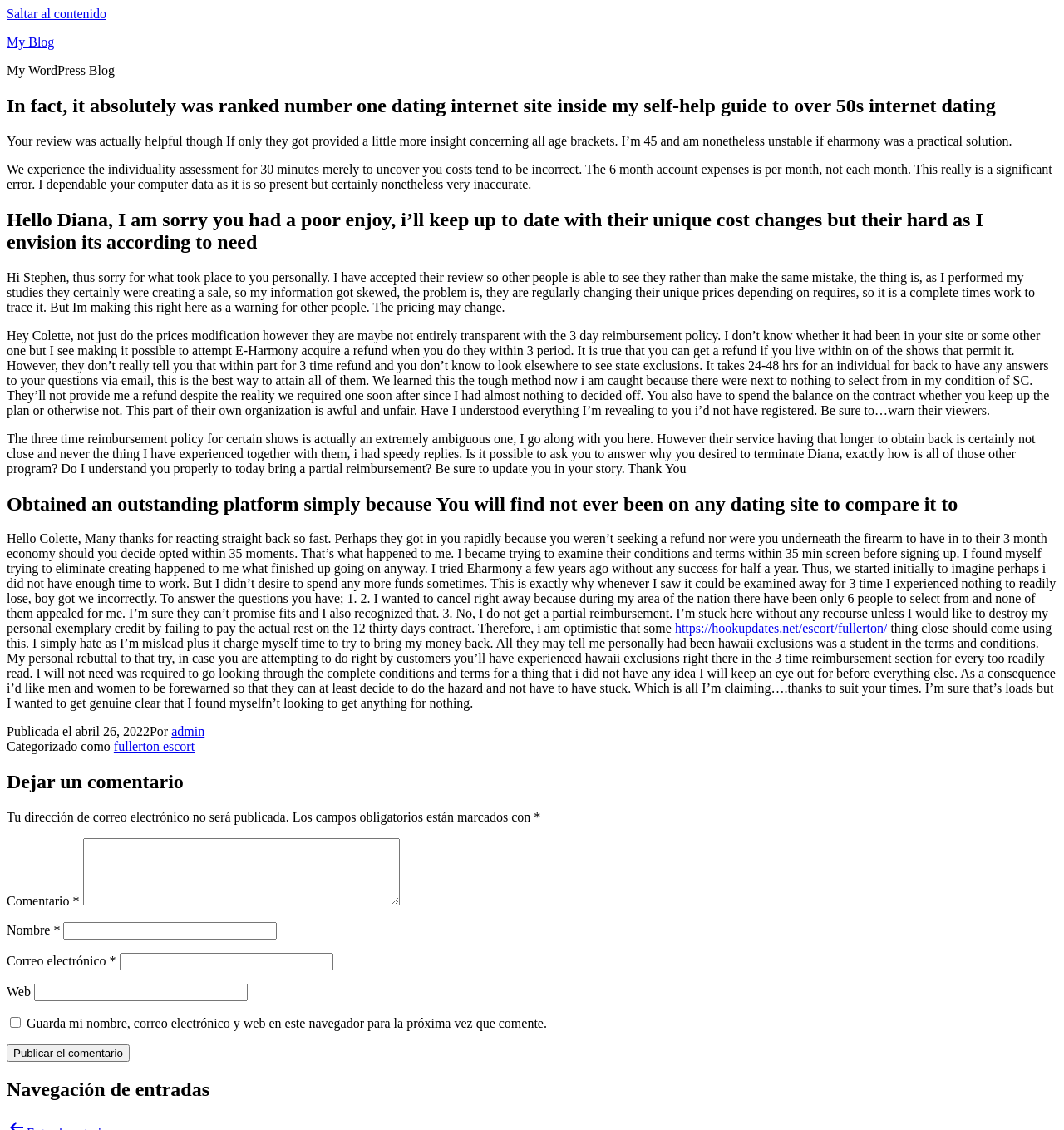Answer the question below with a single word or a brief phrase: 
What is the category of the blog post?

Fullerton escort